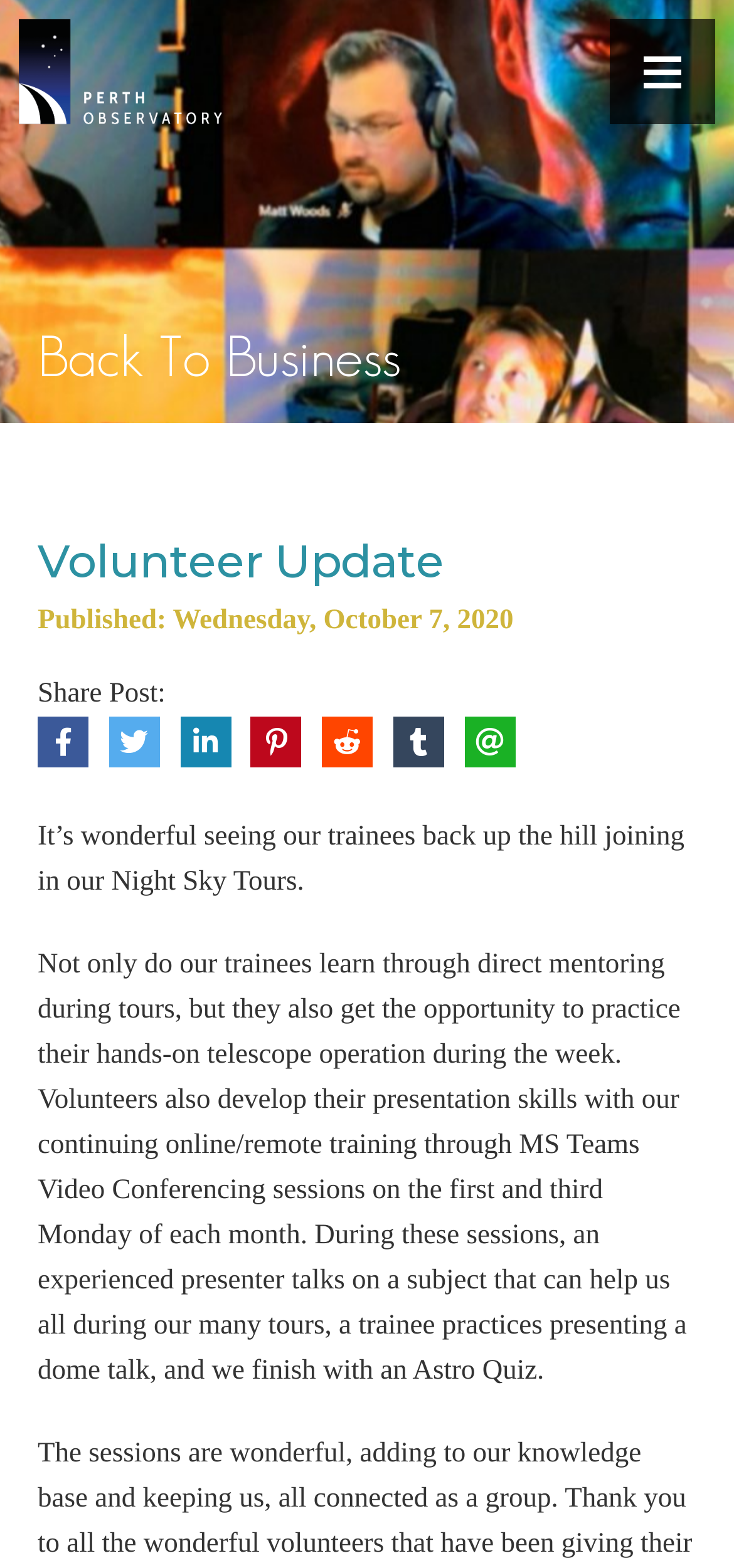Can you determine the bounding box coordinates of the area that needs to be clicked to fulfill the following instruction: "Read the article Survey Says this Driving Habit is Psychopathic"?

None